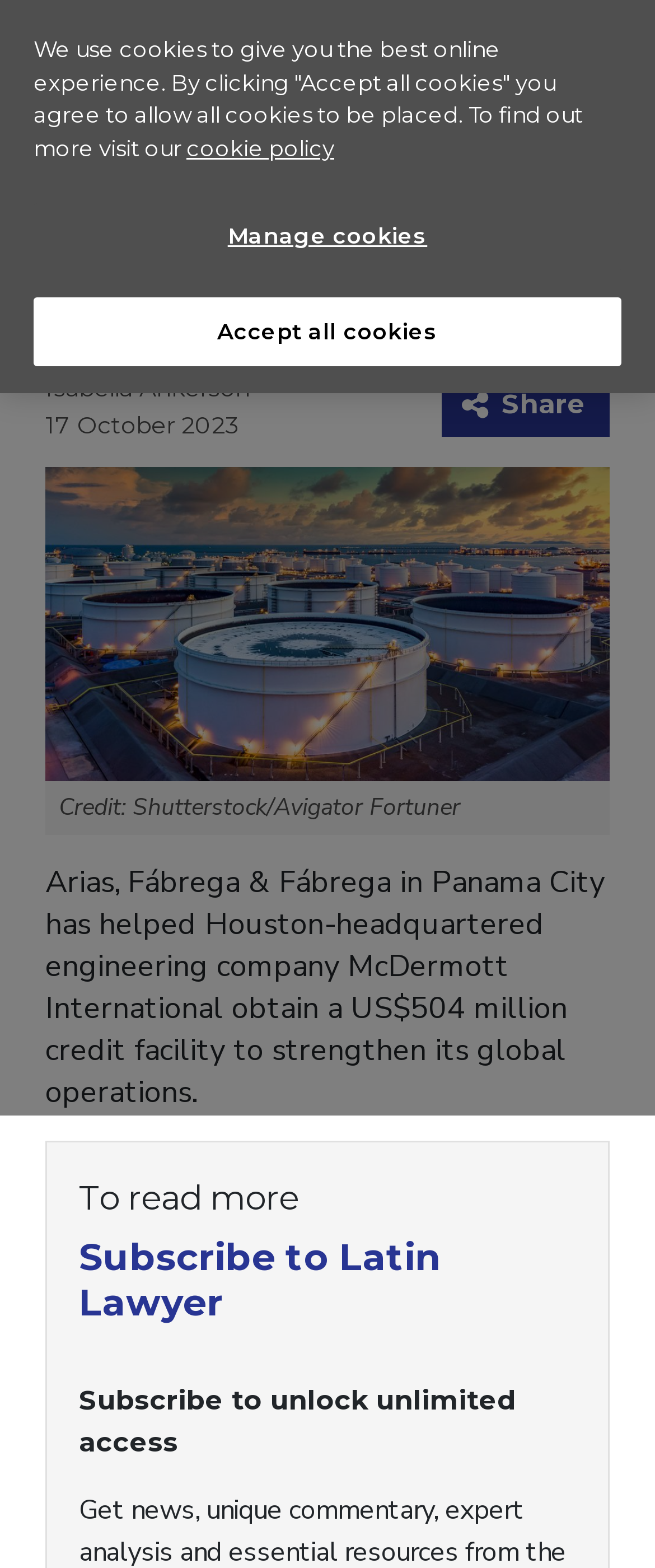Please find the bounding box for the UI element described by: "Share".

[0.674, 0.238, 0.931, 0.279]